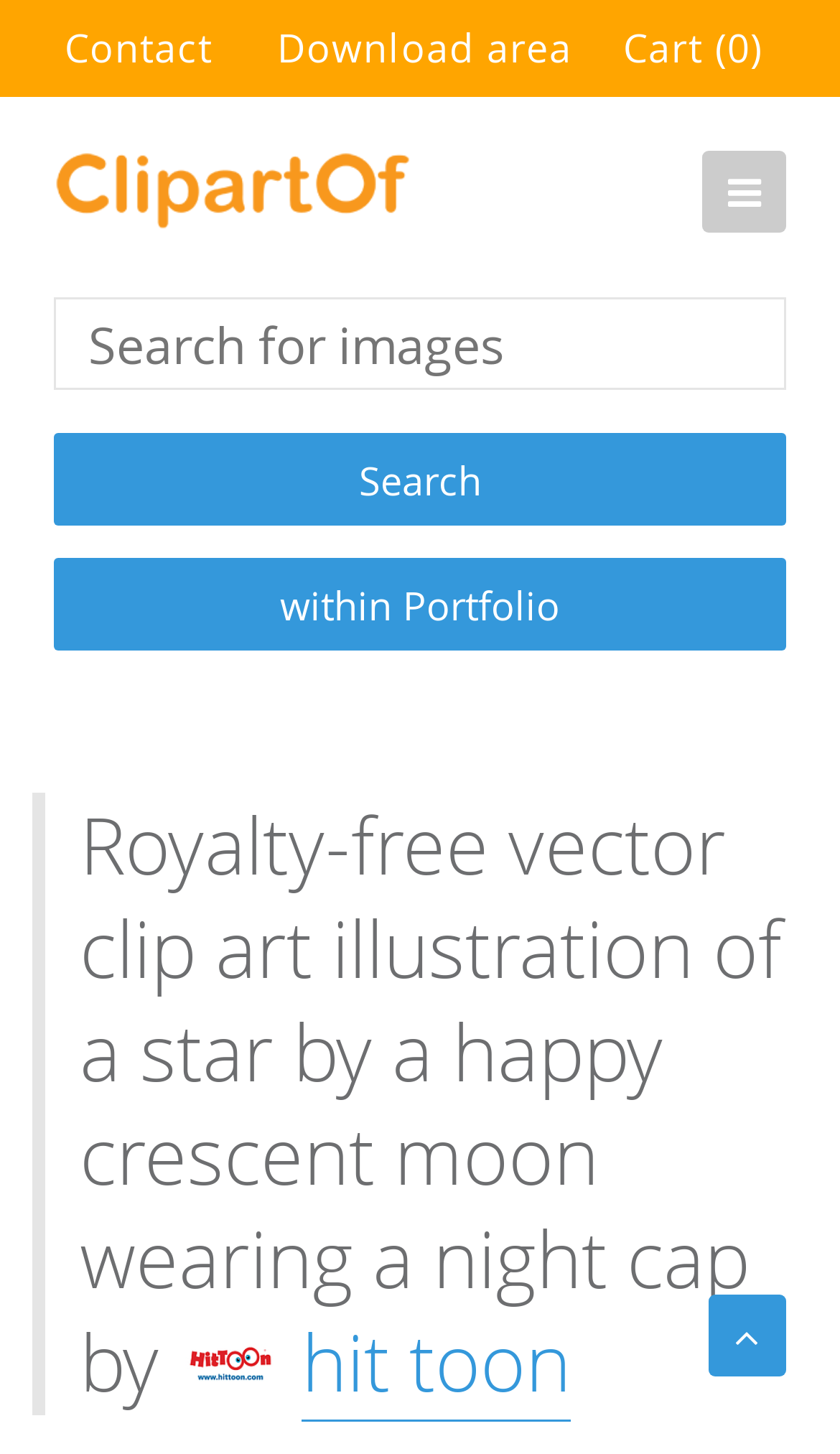Kindly determine the bounding box coordinates for the area that needs to be clicked to execute this instruction: "Click the search button".

[0.064, 0.298, 0.936, 0.362]